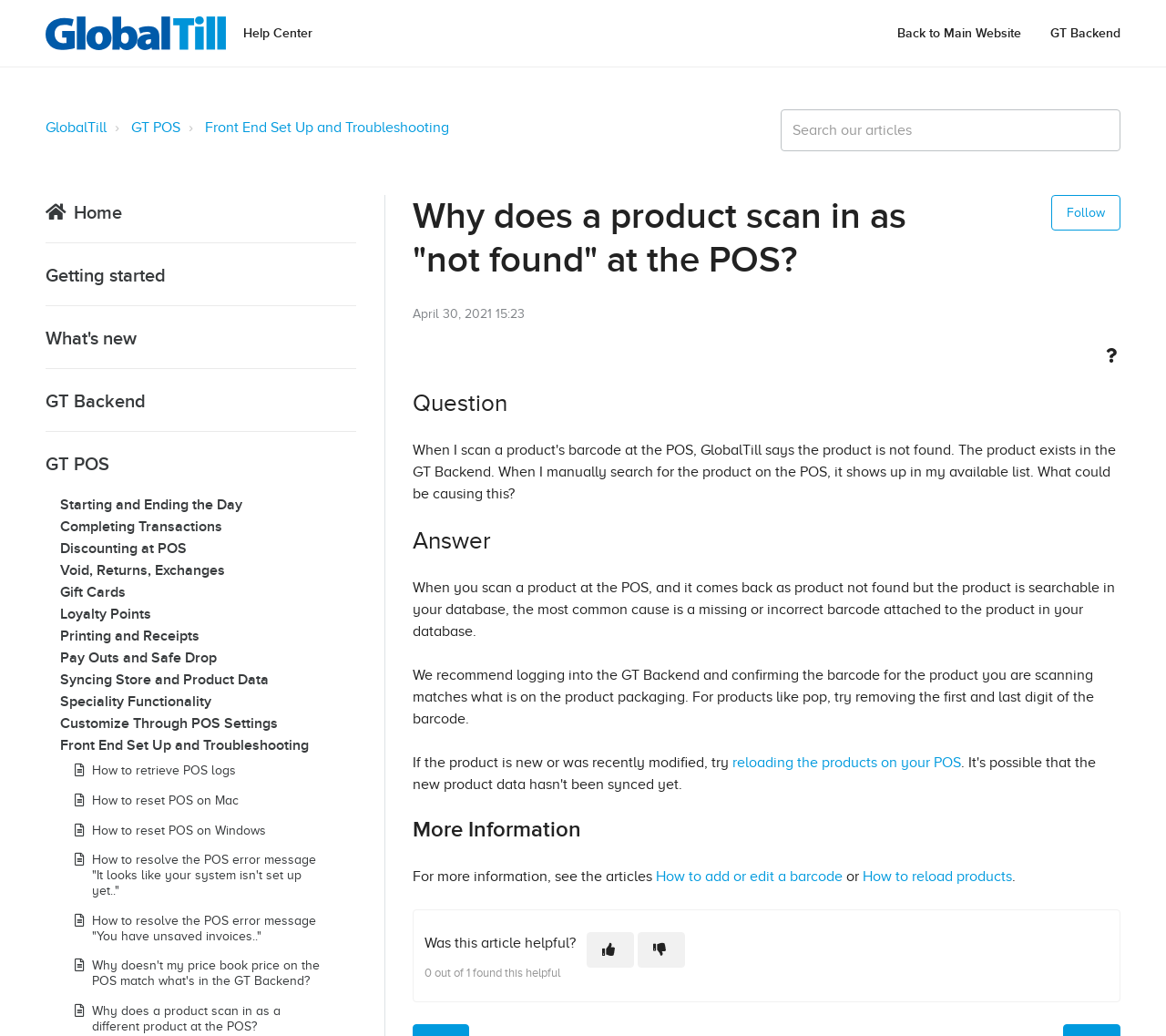Pinpoint the bounding box coordinates of the element that must be clicked to accomplish the following instruction: "Click the 'How to add or edit a barcode' link". The coordinates should be in the format of four float numbers between 0 and 1, i.e., [left, top, right, bottom].

[0.563, 0.838, 0.723, 0.854]